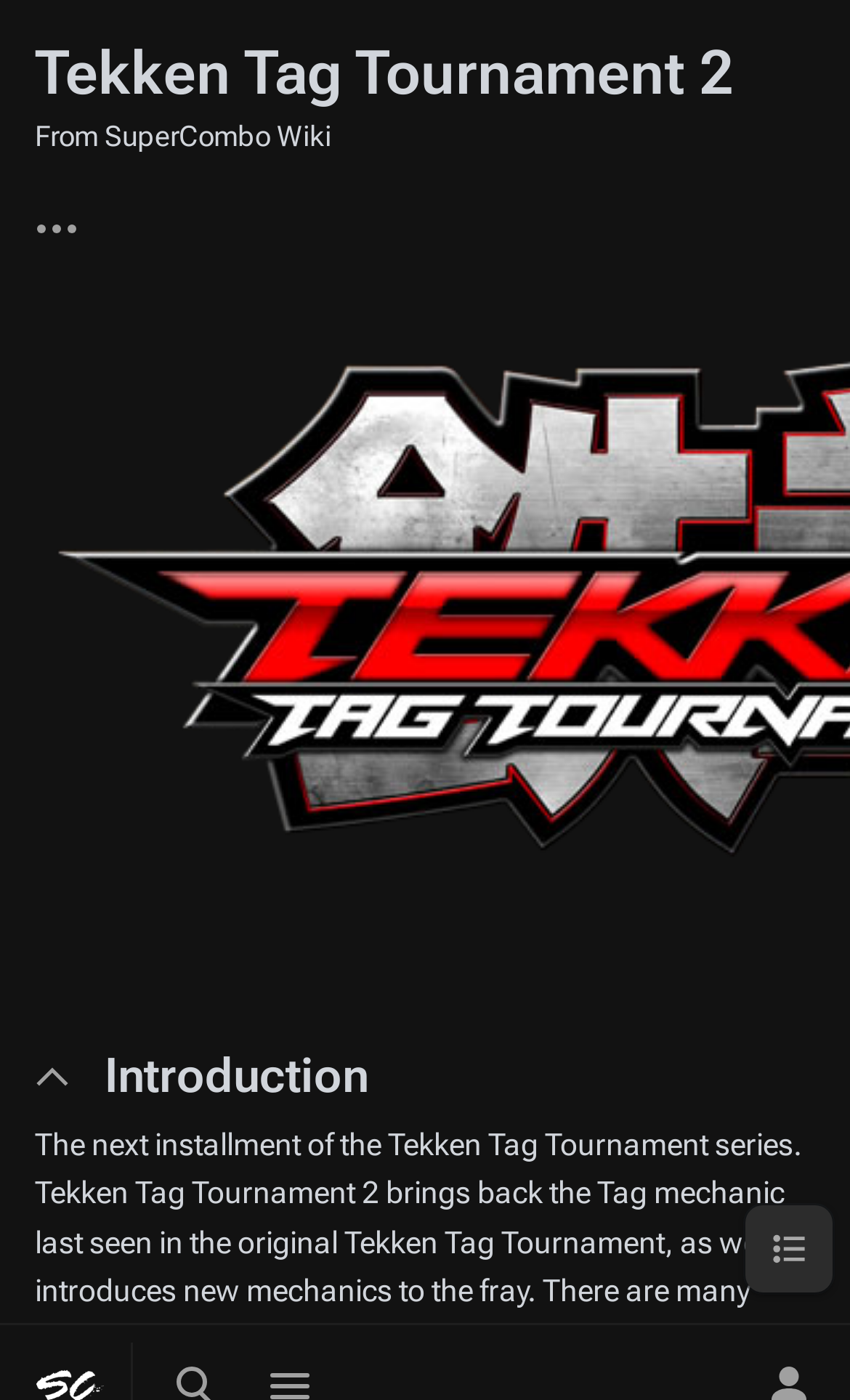Identify and extract the main heading from the webpage.

Tekken Tag Tournament 2